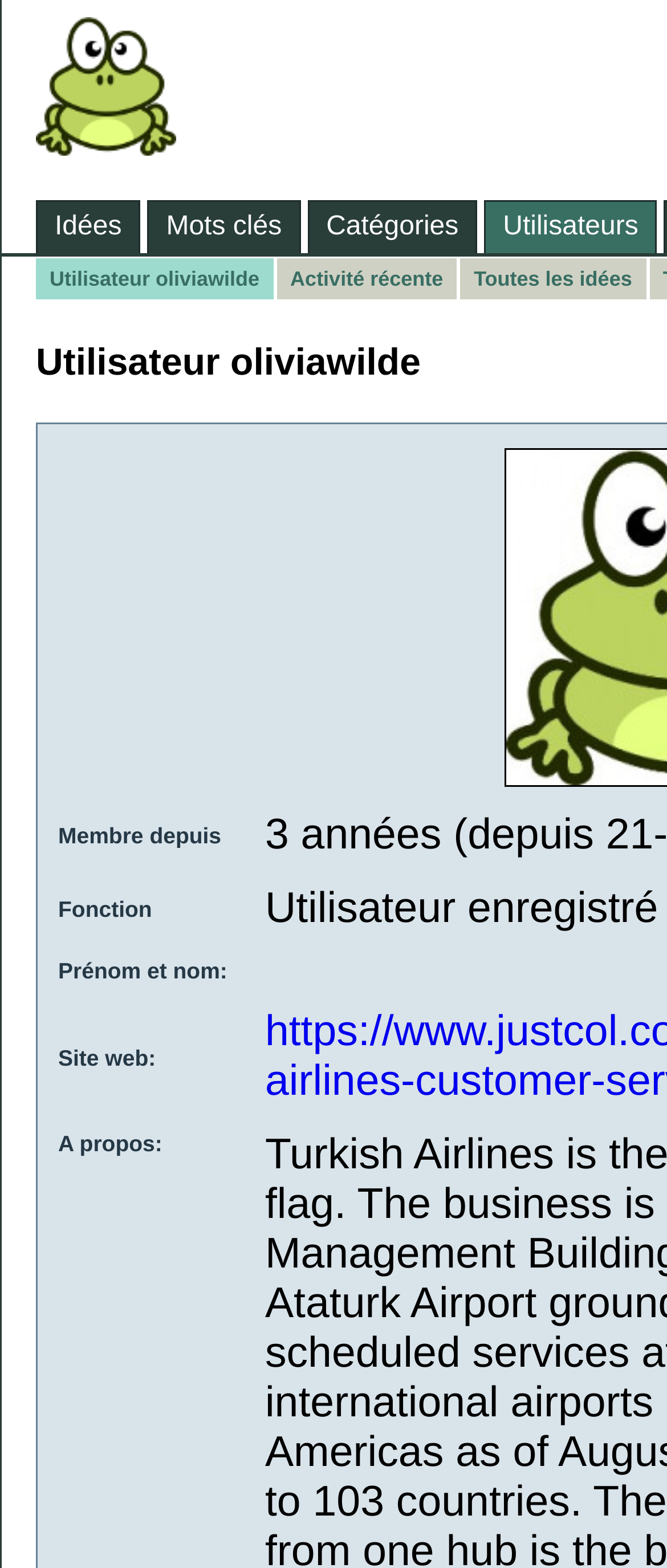Please provide the bounding box coordinates for the UI element as described: "Schlingentrainer Shop". The coordinates must be four floats between 0 and 1, represented as [left, top, right, bottom].

None